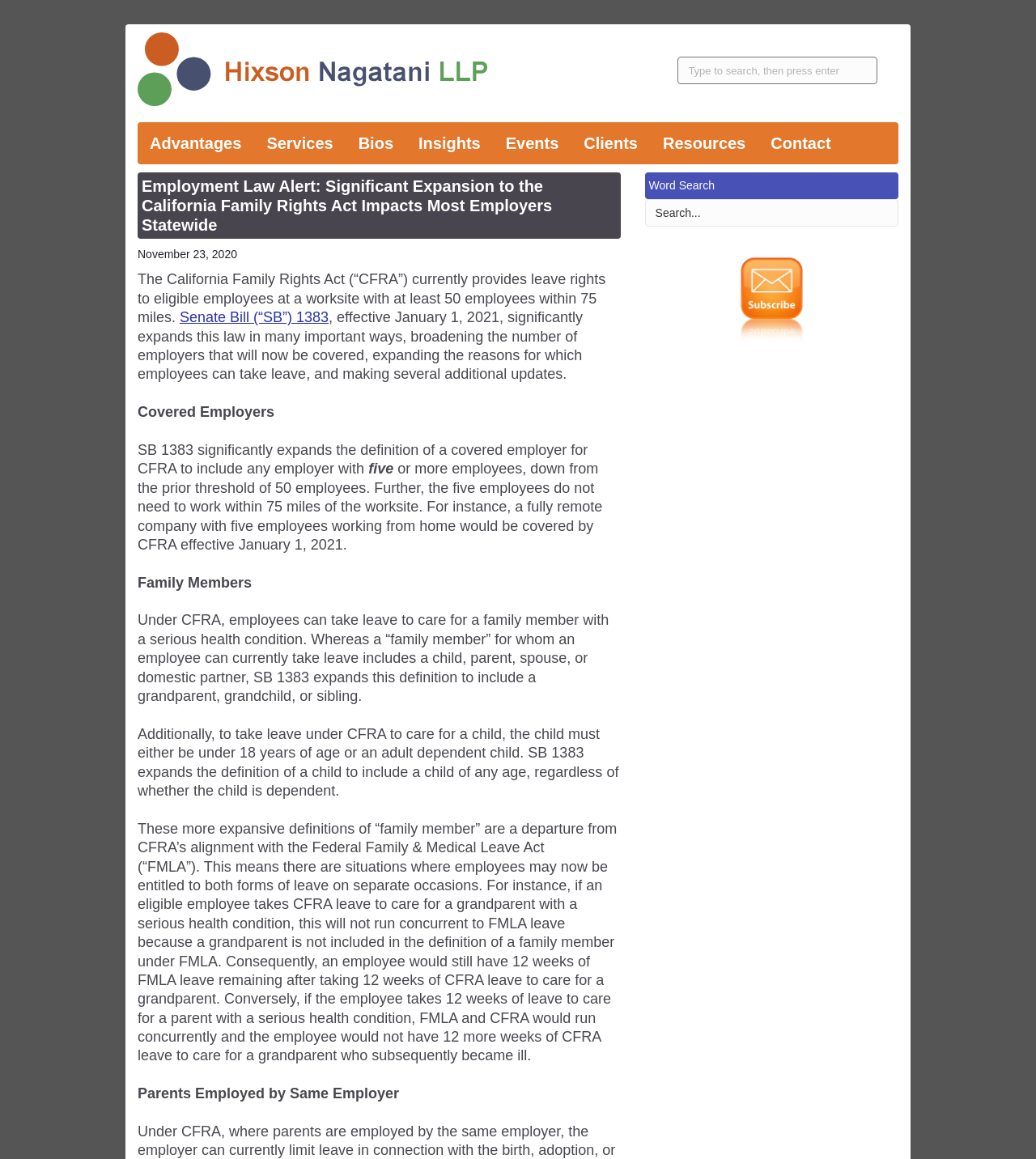Locate the bounding box coordinates of the area to click to fulfill this instruction: "Search for a specific term". The bounding box should be presented as four float numbers between 0 and 1, in the order [left, top, right, bottom].

[0.622, 0.172, 0.867, 0.195]